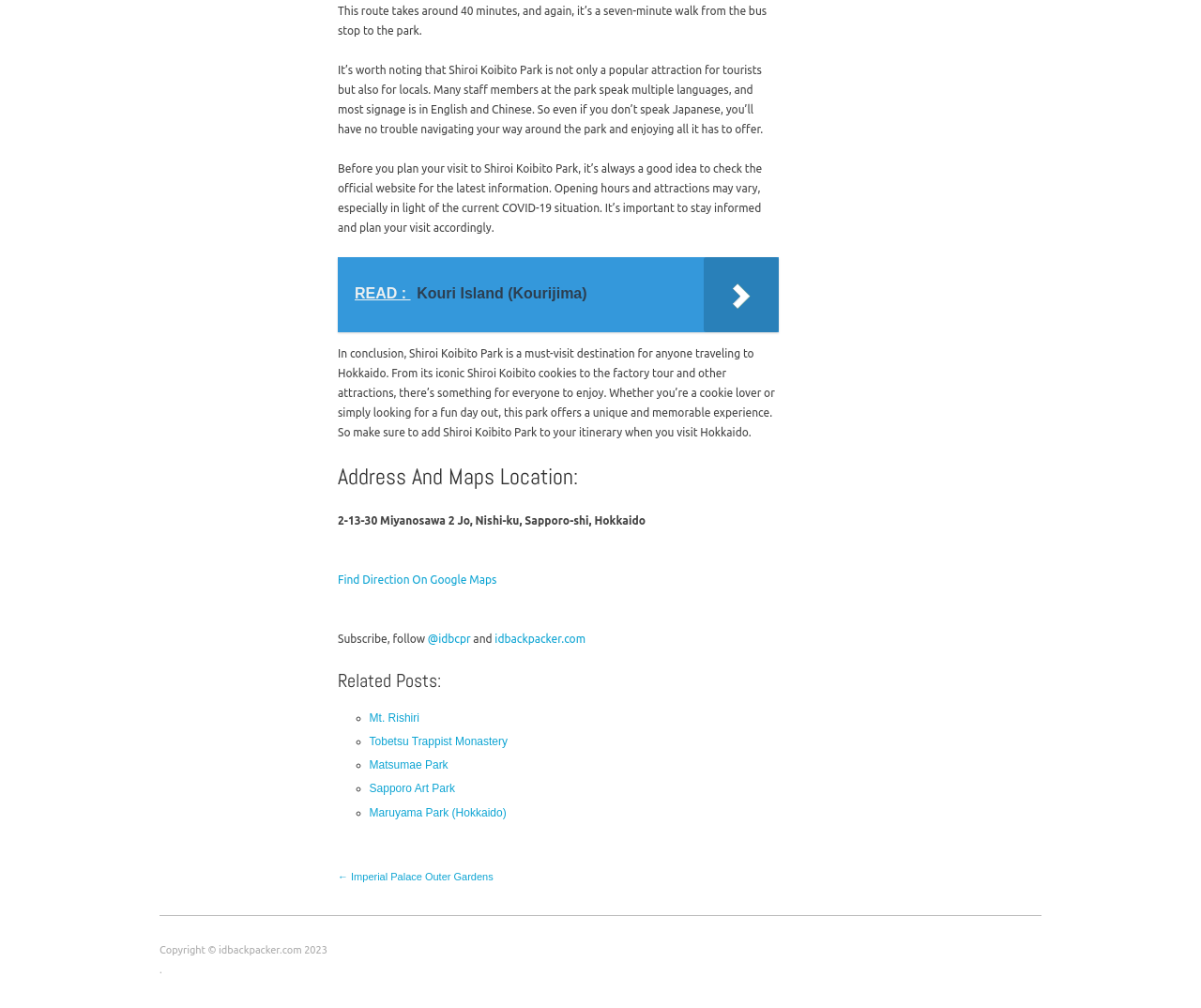Given the webpage screenshot and the description, determine the bounding box coordinates (top-left x, top-left y, bottom-right x, bottom-right y) that define the location of the UI element matching this description: Sapporo Art Park

[0.307, 0.776, 0.379, 0.789]